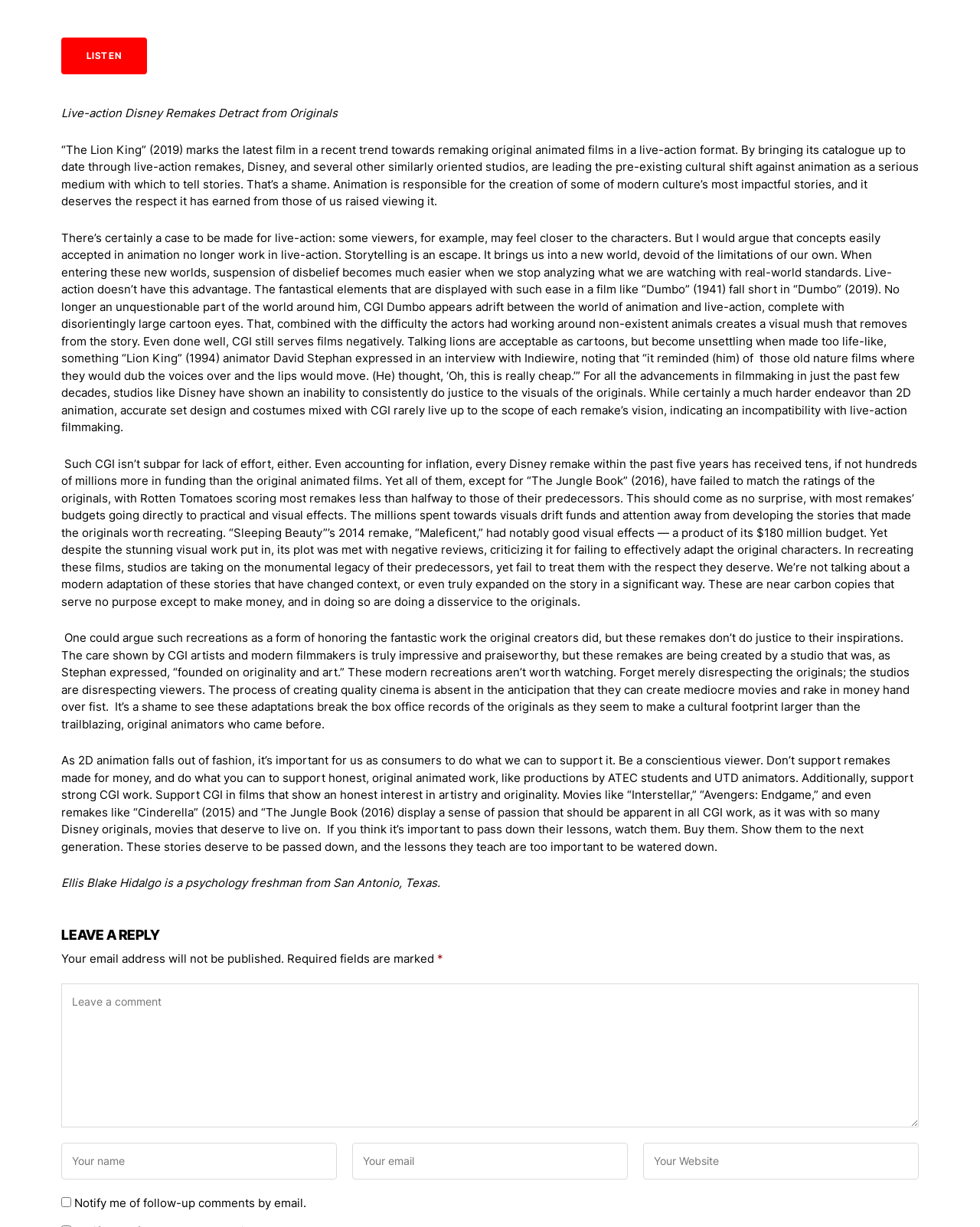What is the purpose of the 'LEAVE A REPLY' section?
Based on the screenshot, respond with a single word or phrase.

To comment on the article